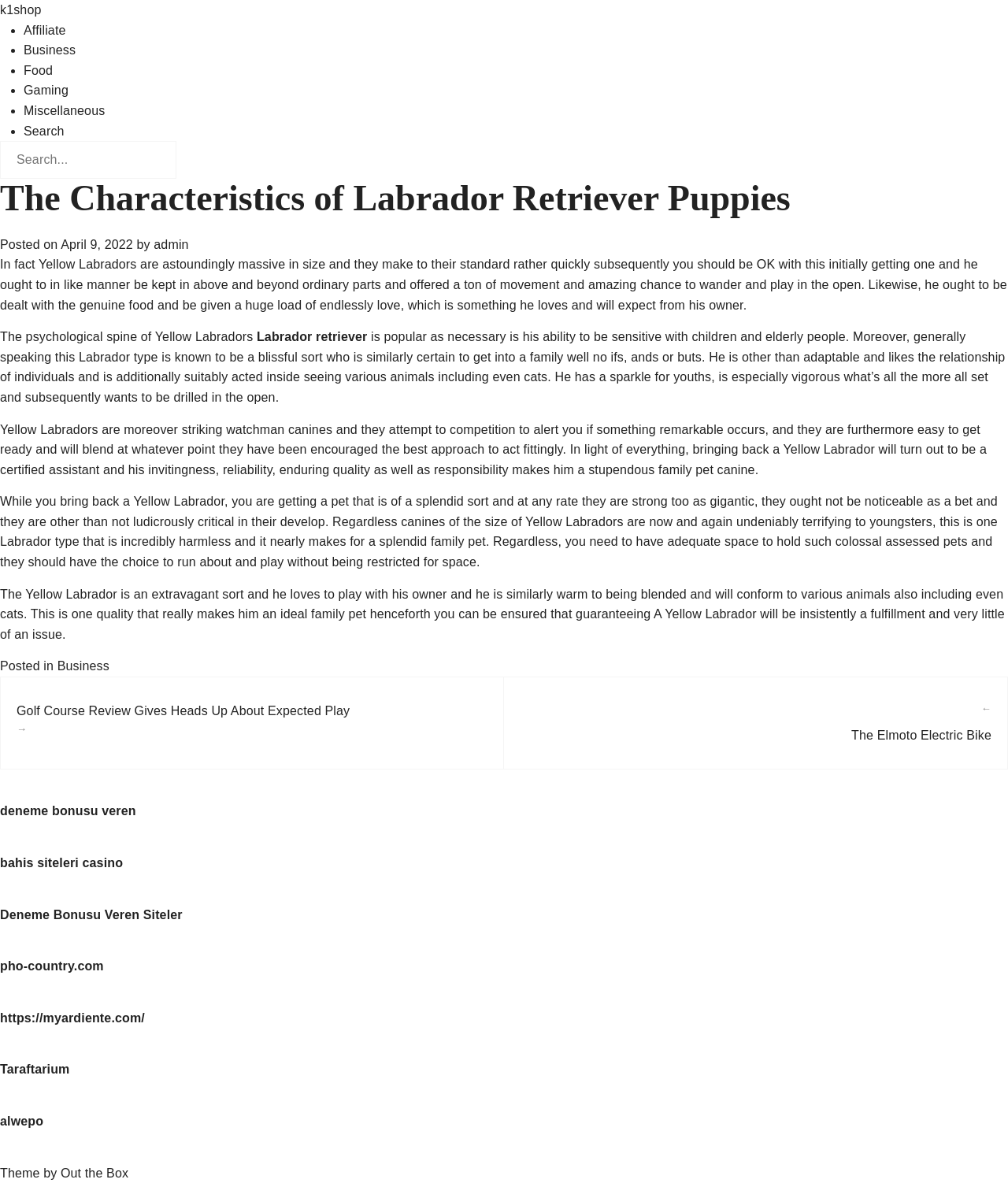Kindly determine the bounding box coordinates of the area that needs to be clicked to fulfill this instruction: "Click on Affiliate link".

[0.023, 0.02, 0.065, 0.031]